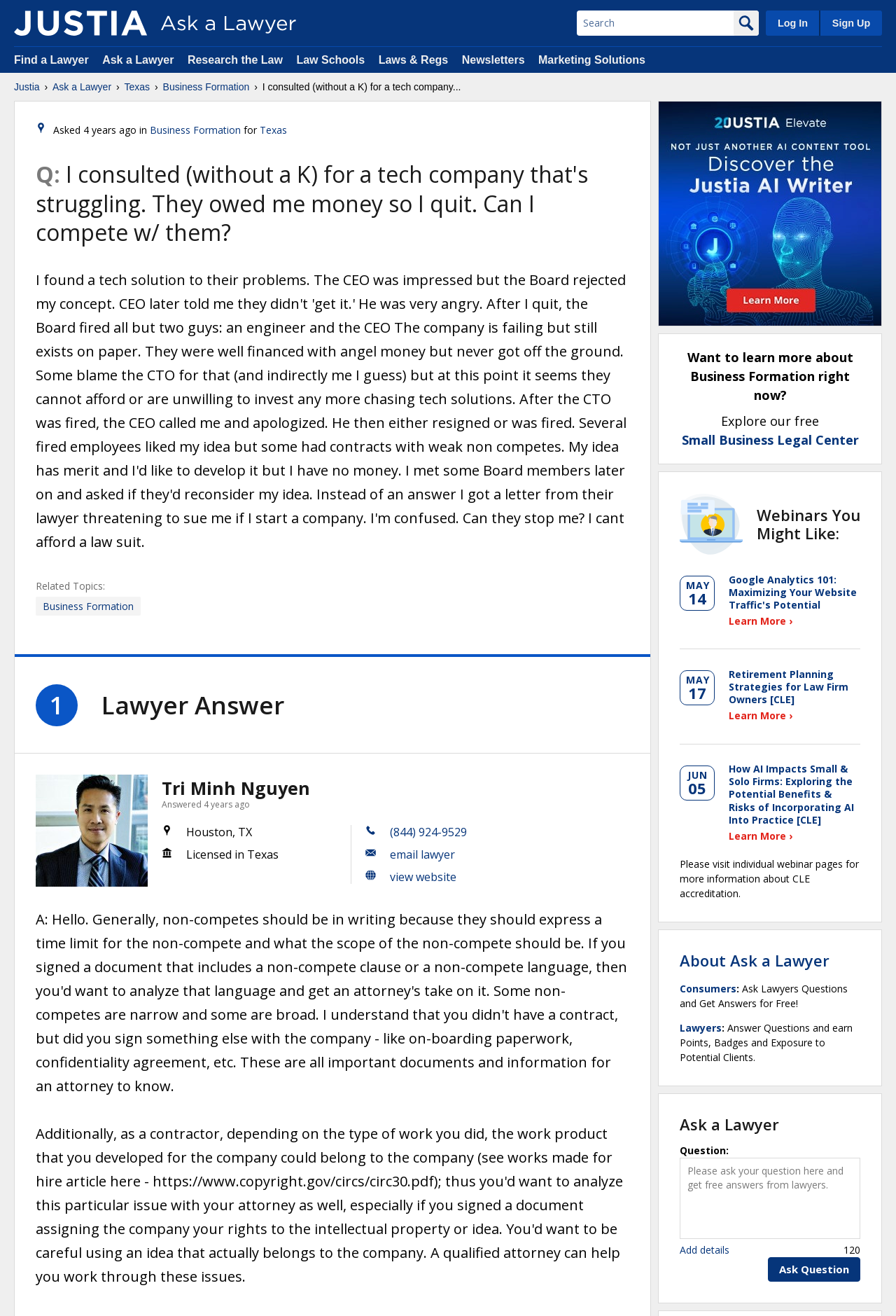Using the webpage screenshot and the element description Jun 05, determine the bounding box coordinates. Specify the coordinates in the format (top-left x, top-left y, bottom-right x, bottom-right y) with values ranging from 0 to 1.

[0.766, 0.585, 0.79, 0.604]